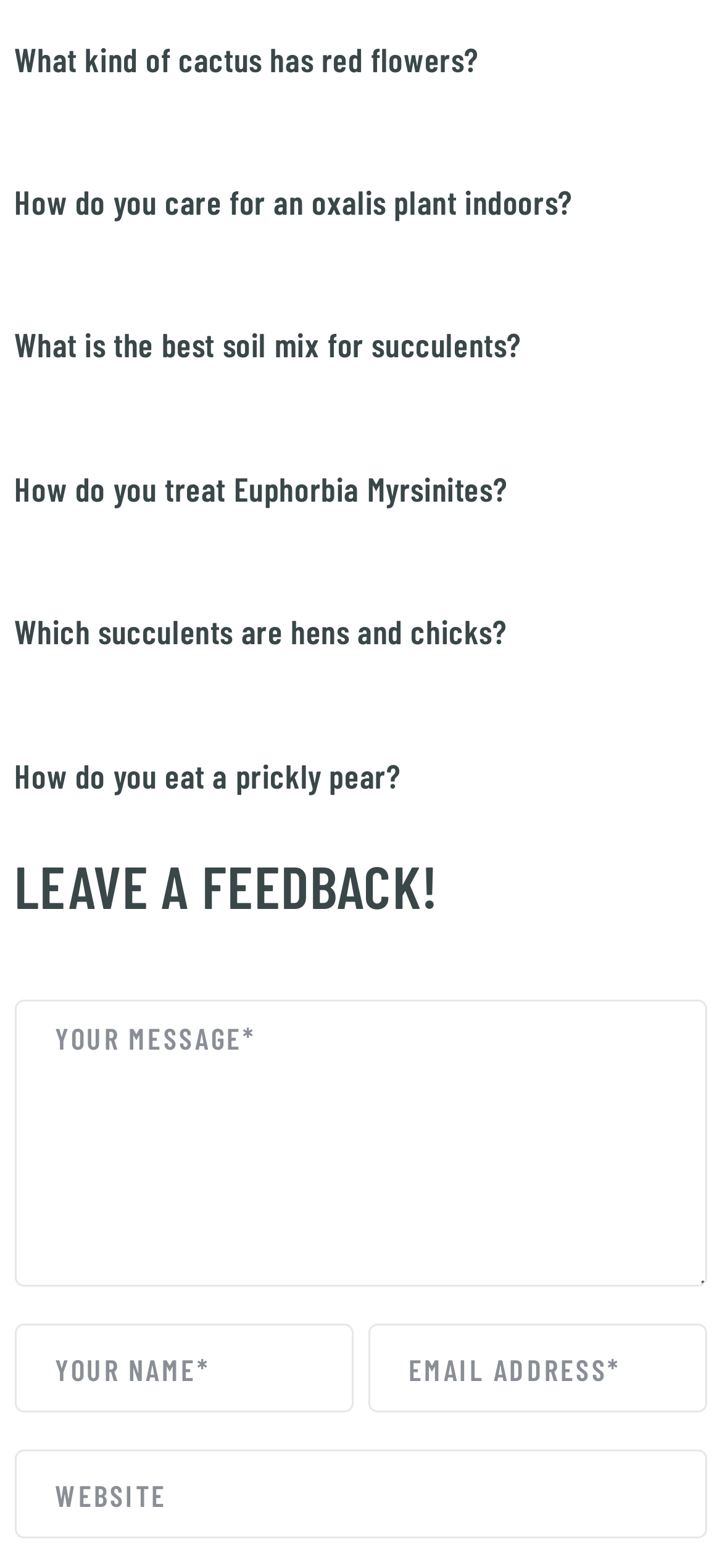What type of plants are discussed in the articles?
Answer the question with a detailed and thorough explanation.

The headings of the articles mention specific types of plants such as oxalis, euphorbia, and prickly pear, which are all types of succulents, indicating that the articles are discussing succulents.